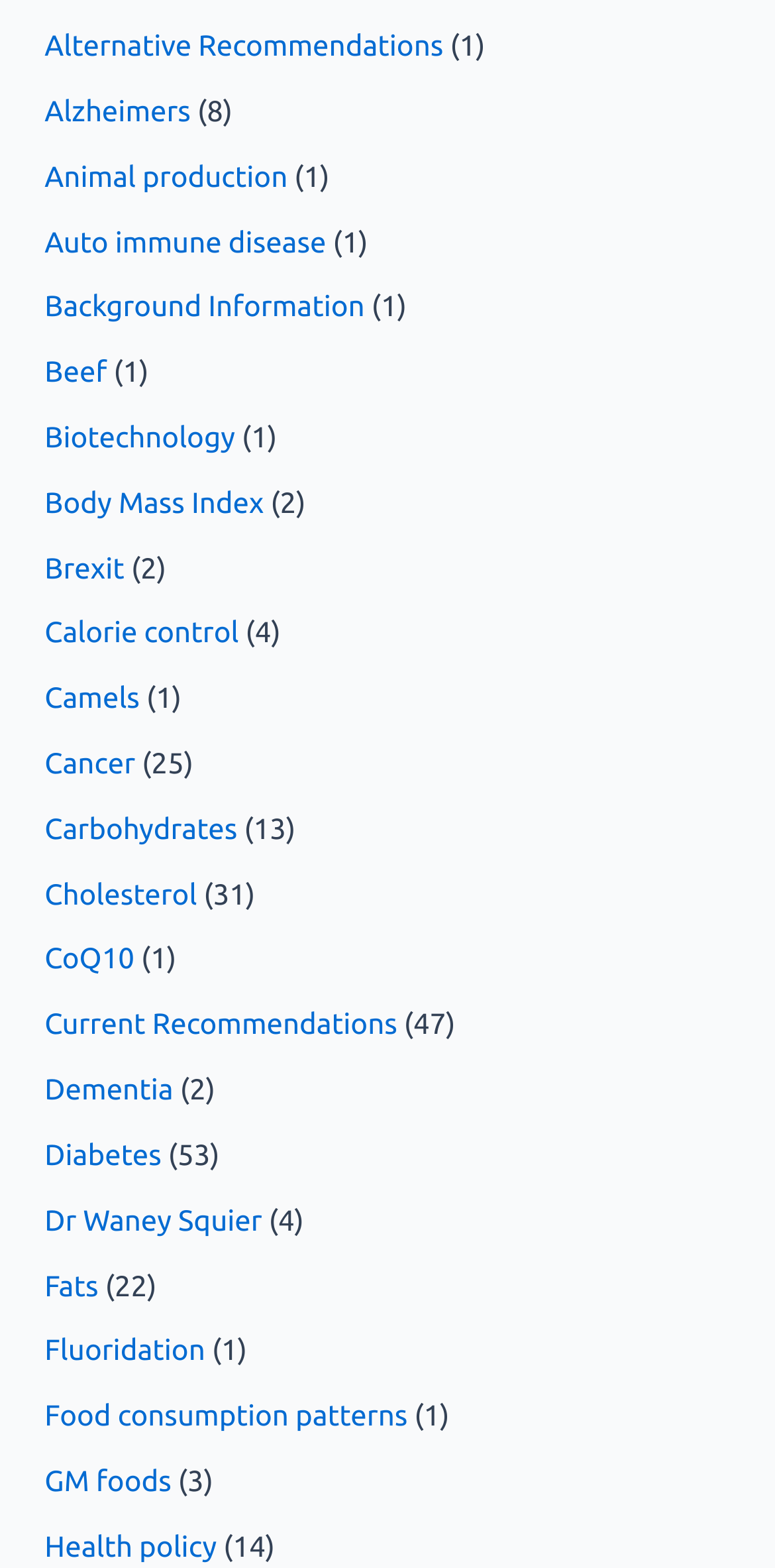Reply to the question with a single word or phrase:
What is the topic with the highest number of related links?

Current Recommendations